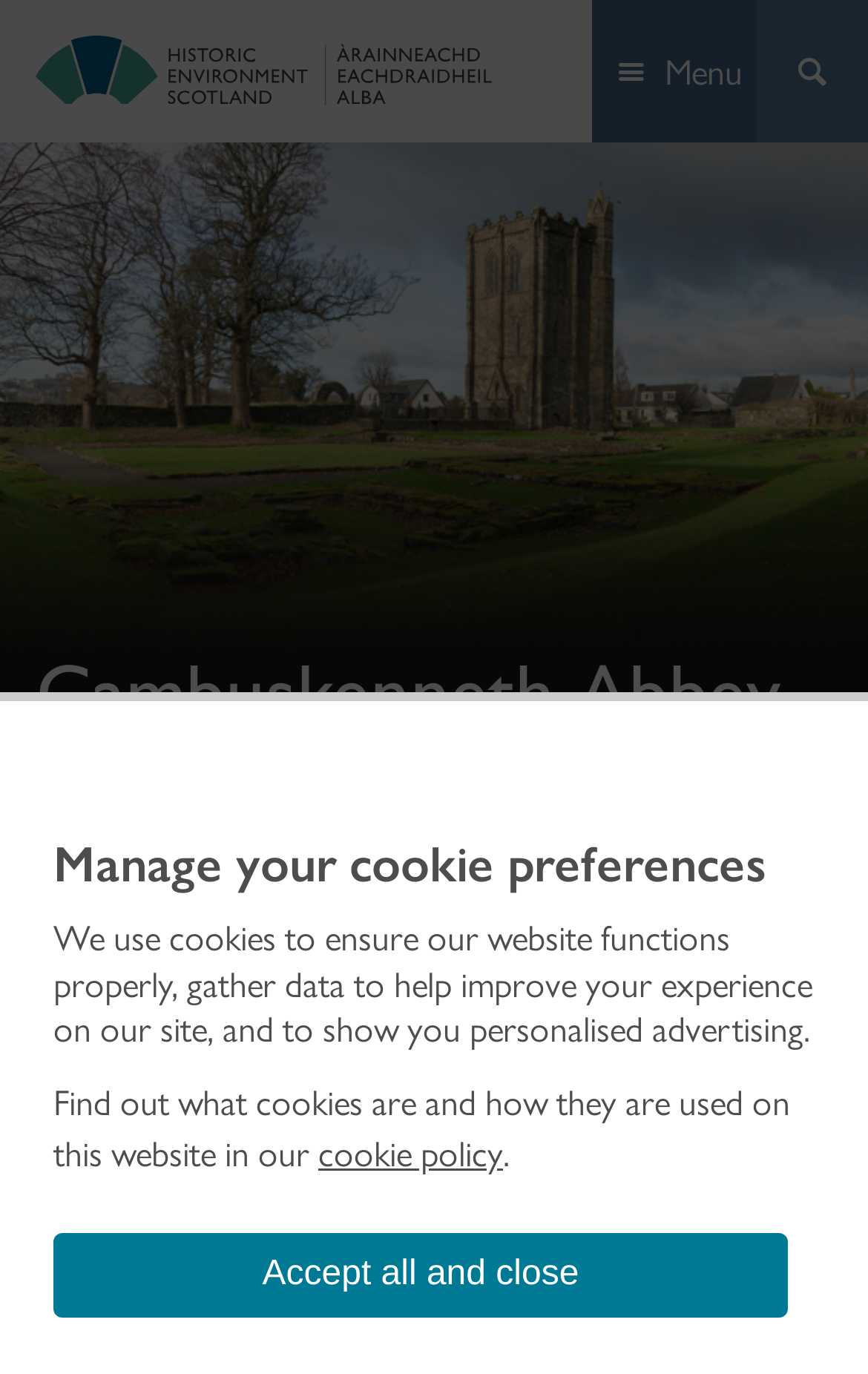What is the shape of the 'Menu' button? Using the information from the screenshot, answer with a single word or phrase.

Icon